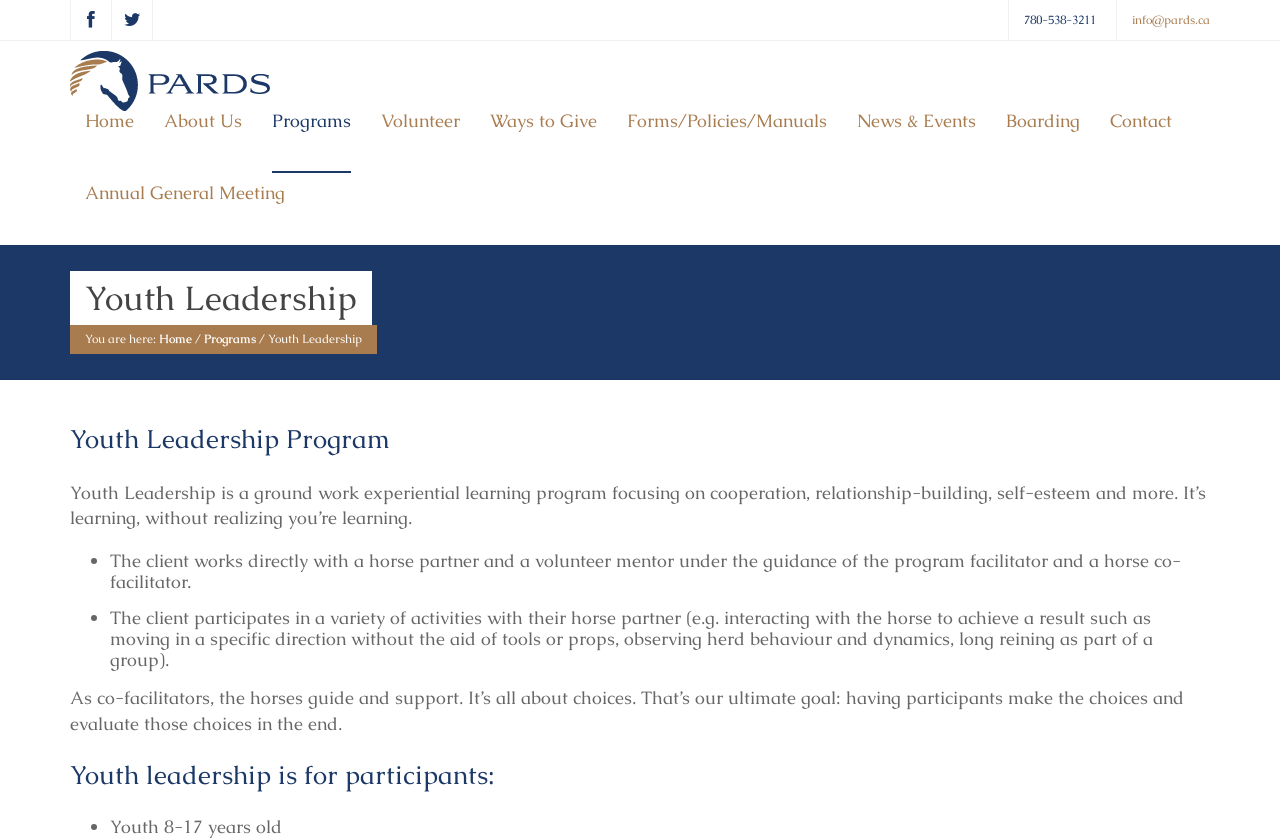What is the phone number of PARDS?
From the details in the image, answer the question comprehensively.

I found the phone number by looking at the static text element with the bounding box coordinates [0.8, 0.014, 0.856, 0.033], which contains the phone number '780-538-3211'.